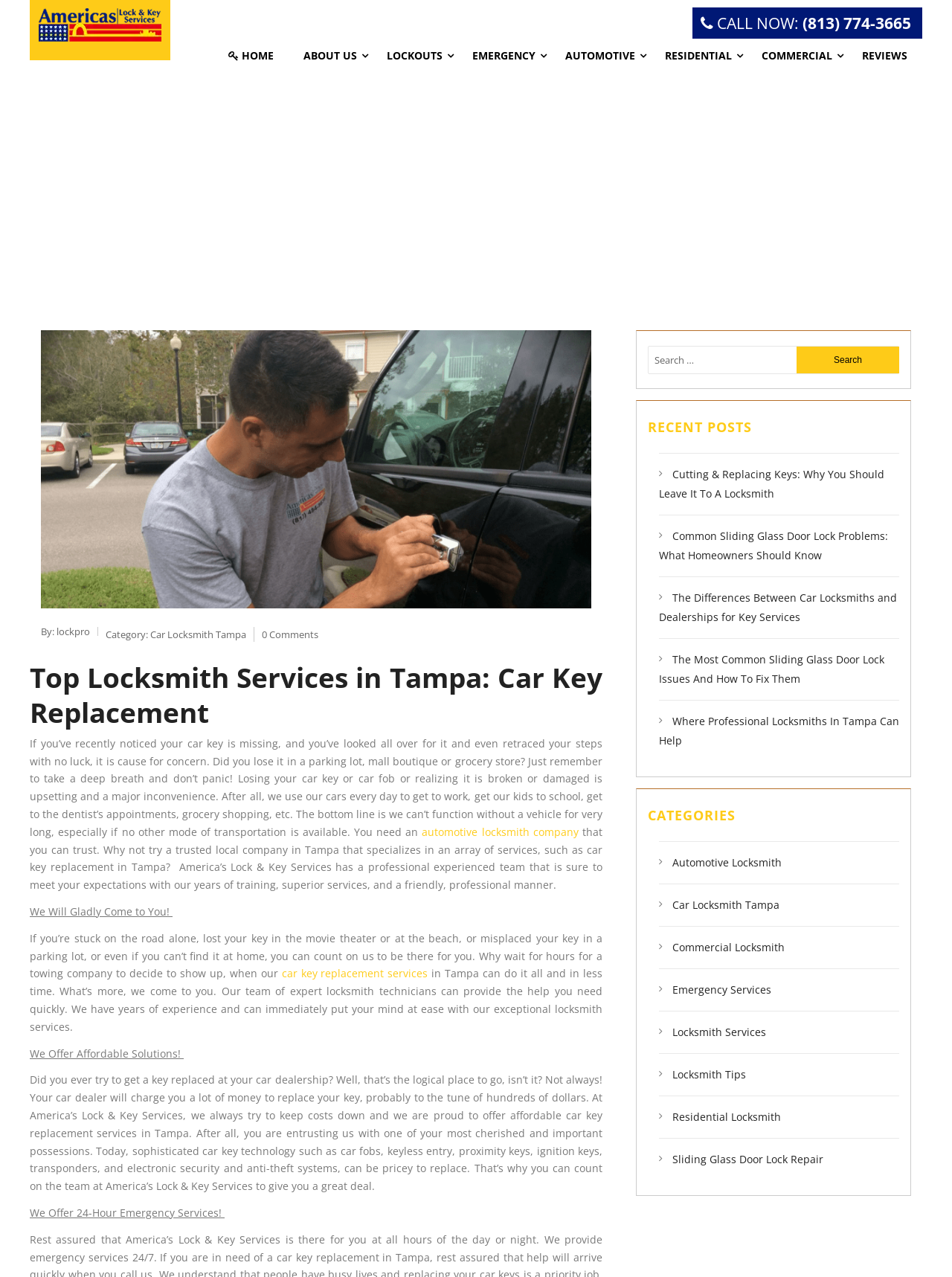Generate the text content of the main headline of the webpage.

Call the Best Locksmith in Tampa for Car Key Replacement